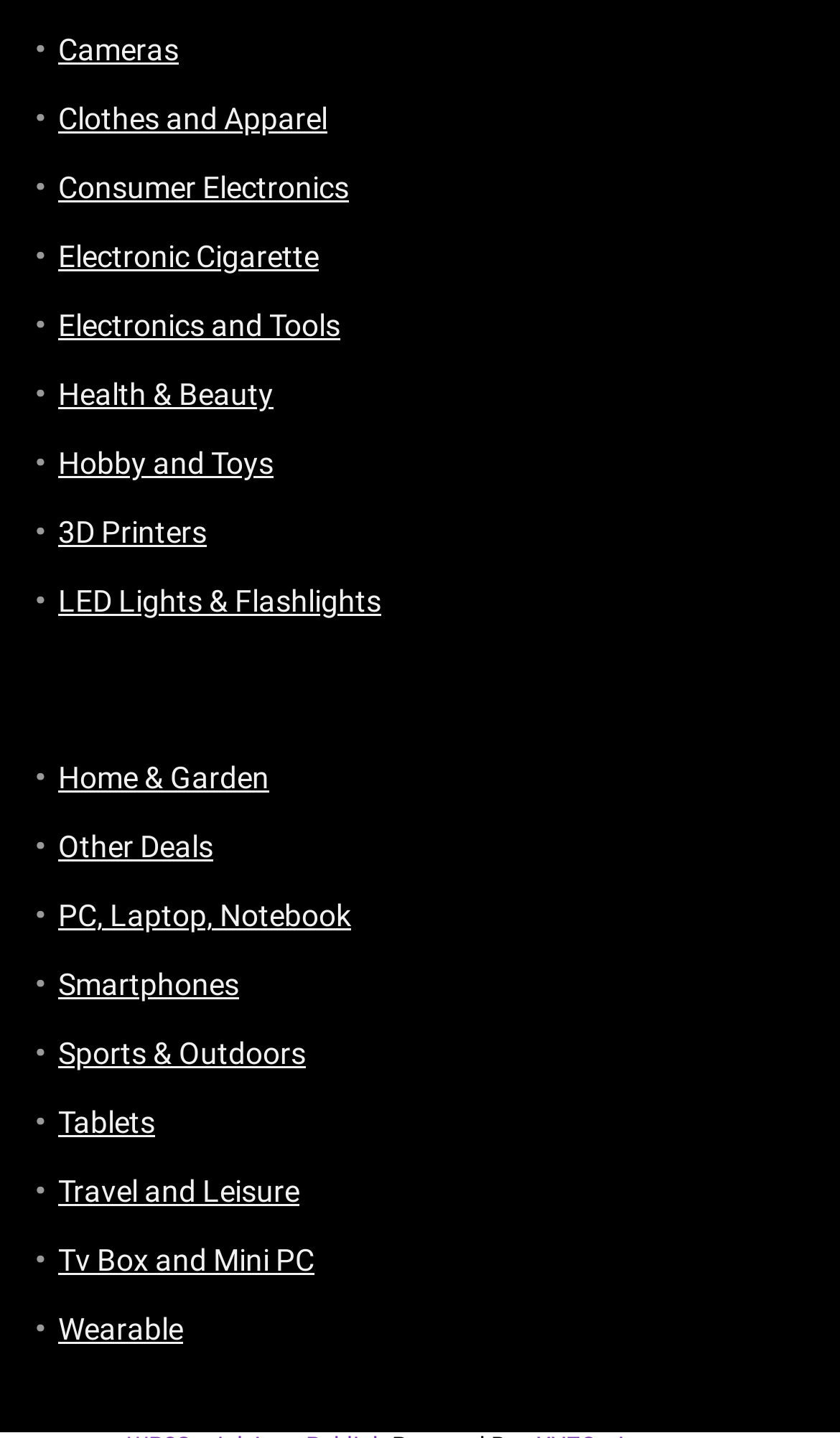Determine the bounding box coordinates of the target area to click to execute the following instruction: "Check out Home & Garden."

[0.069, 0.529, 0.321, 0.553]